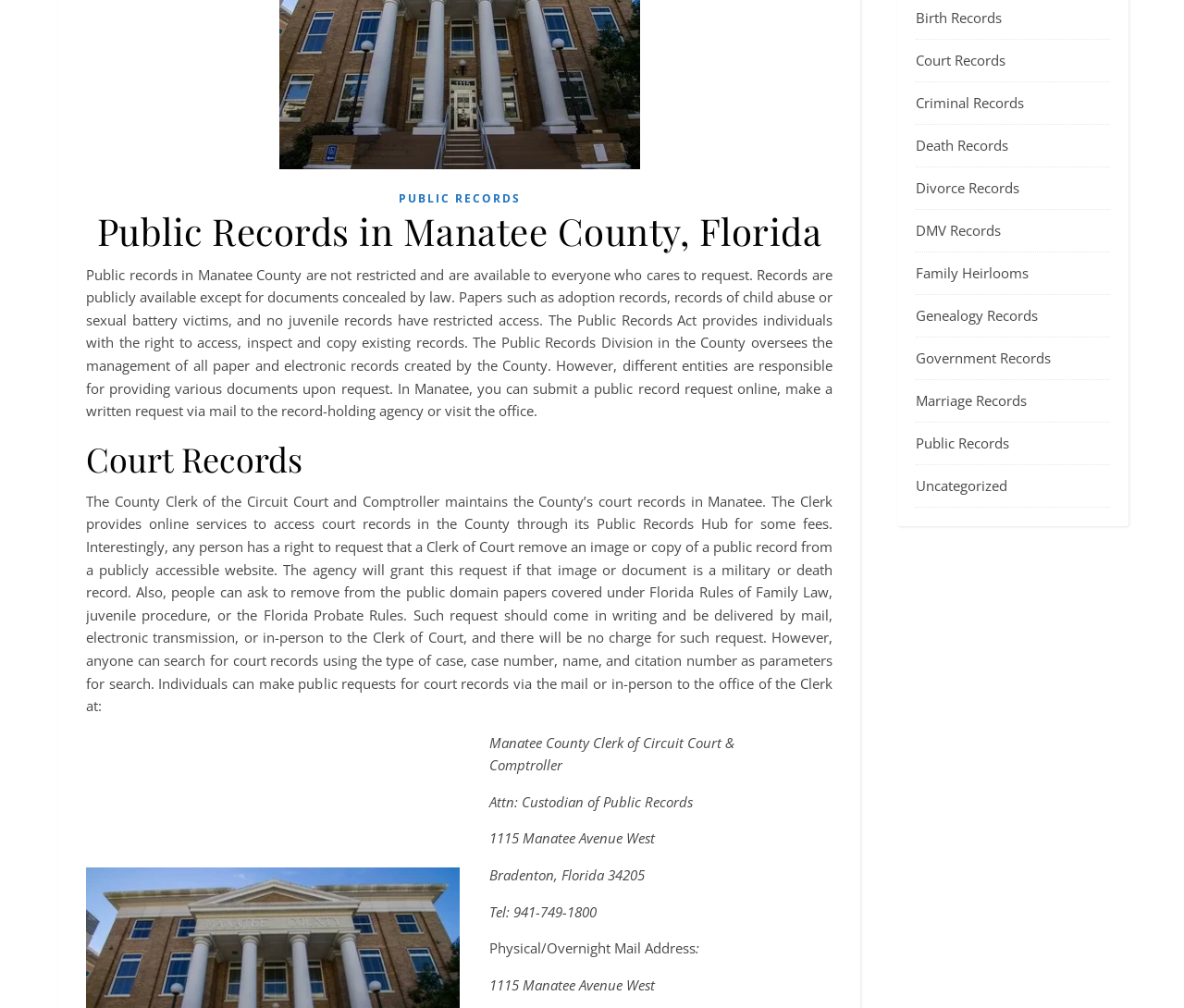Identify and provide the bounding box for the element described by: "Public Records".

[0.336, 0.186, 0.439, 0.209]